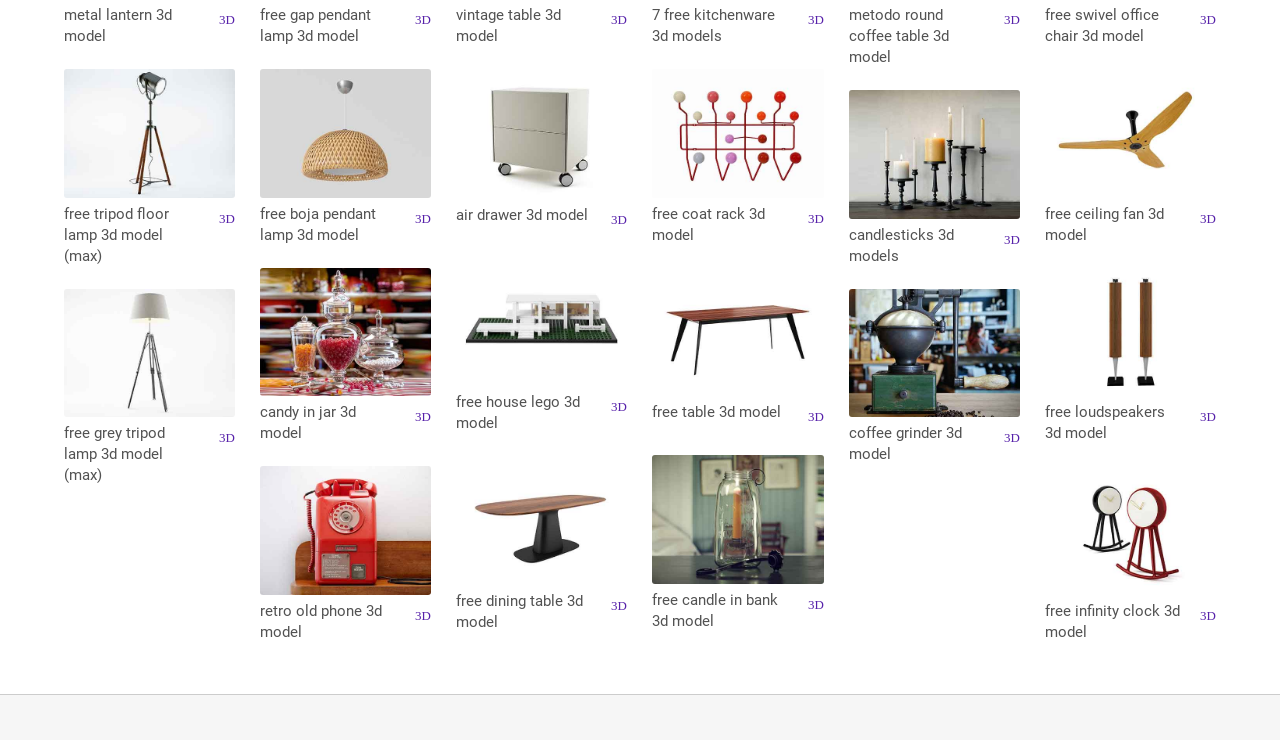What is the name of the first 3D model on the webpage?
Based on the image, give a concise answer in the form of a single word or short phrase.

Metal Lantern 3D Model